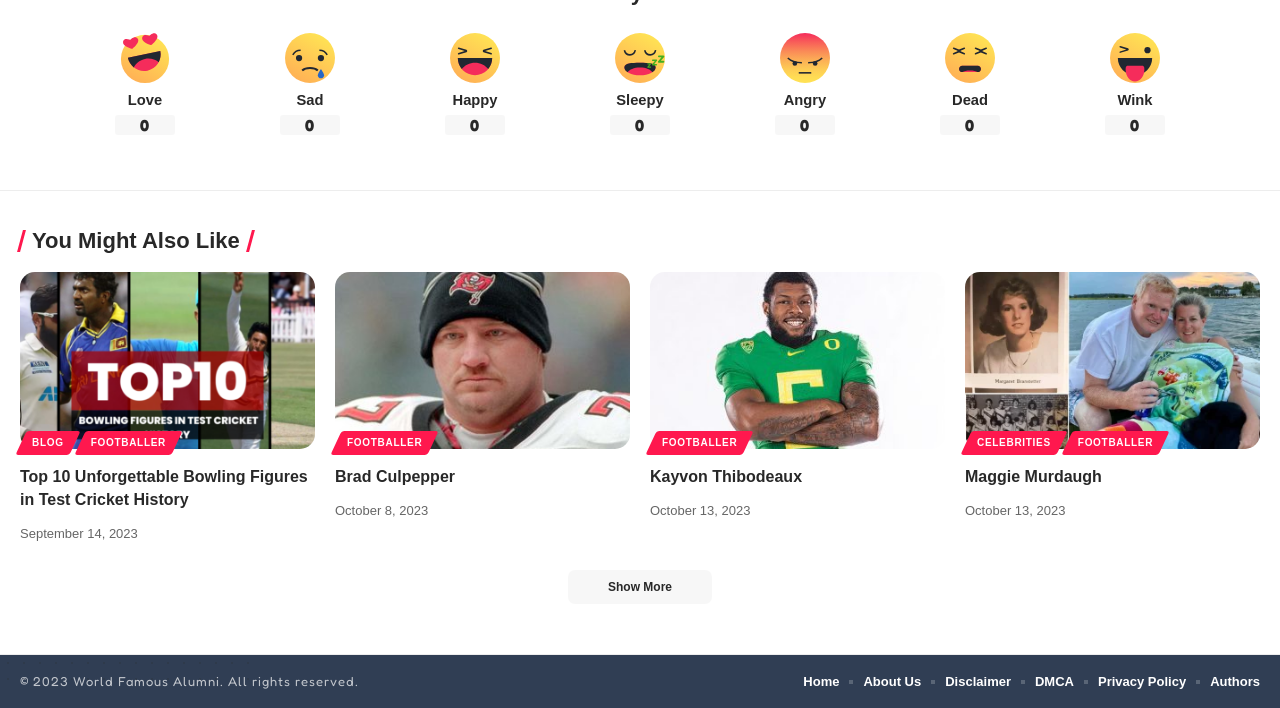Using the information in the image, give a detailed answer to the following question: What is the date of the latest article?

I looked for the latest date mentioned in the time elements and found 'October 13, 2023' which is associated with the articles 'Kayvon Thibodeaux' and 'Maggie Murdaugh'.